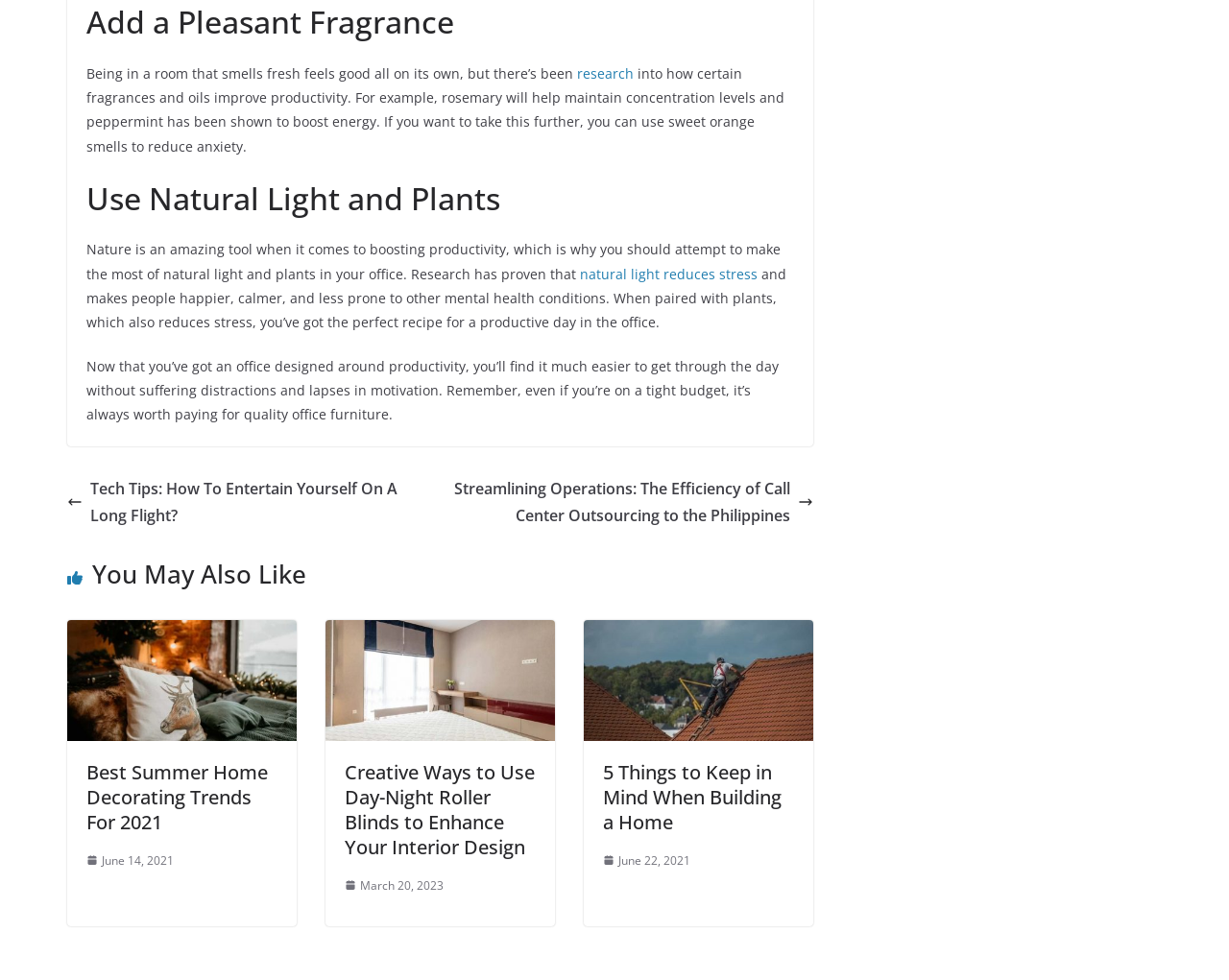Using the information in the image, could you please answer the following question in detail:
What is the benefit of natural light?

According to the text, natural light reduces stress, which is beneficial for productivity and overall well-being.